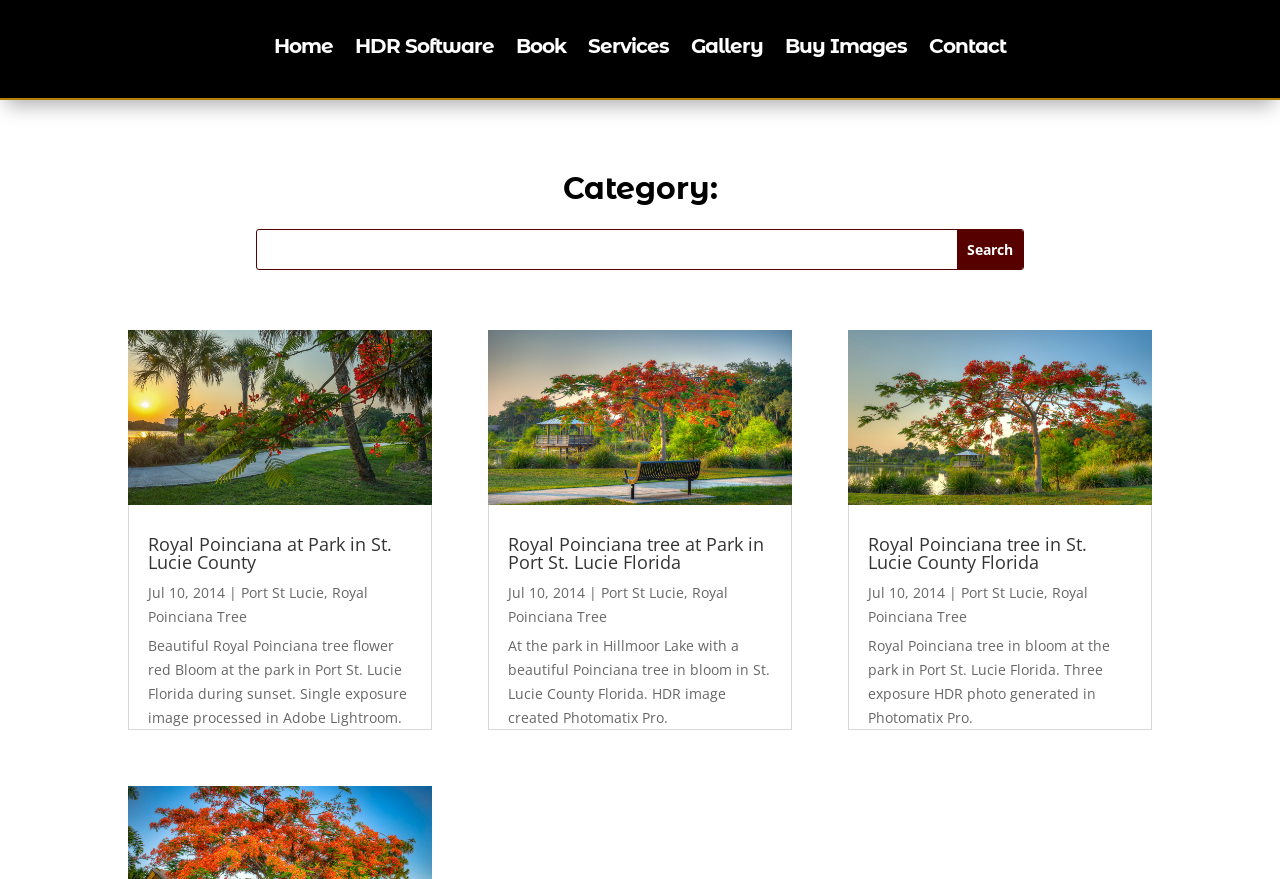Please give a succinct answer to the question in one word or phrase:
What is the location of the Royal Poinciana tree?

Port St. Lucie, Florida